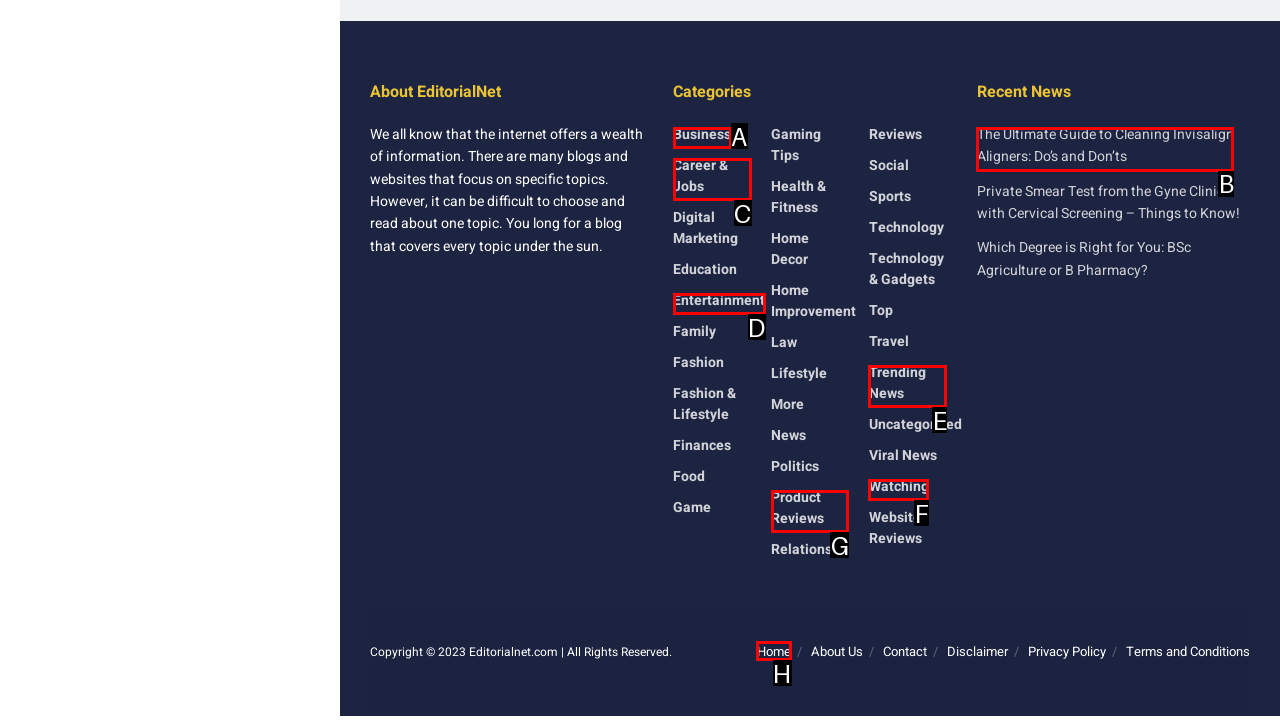Identify the correct choice to execute this task: Go to the 'Home' page
Respond with the letter corresponding to the right option from the available choices.

H